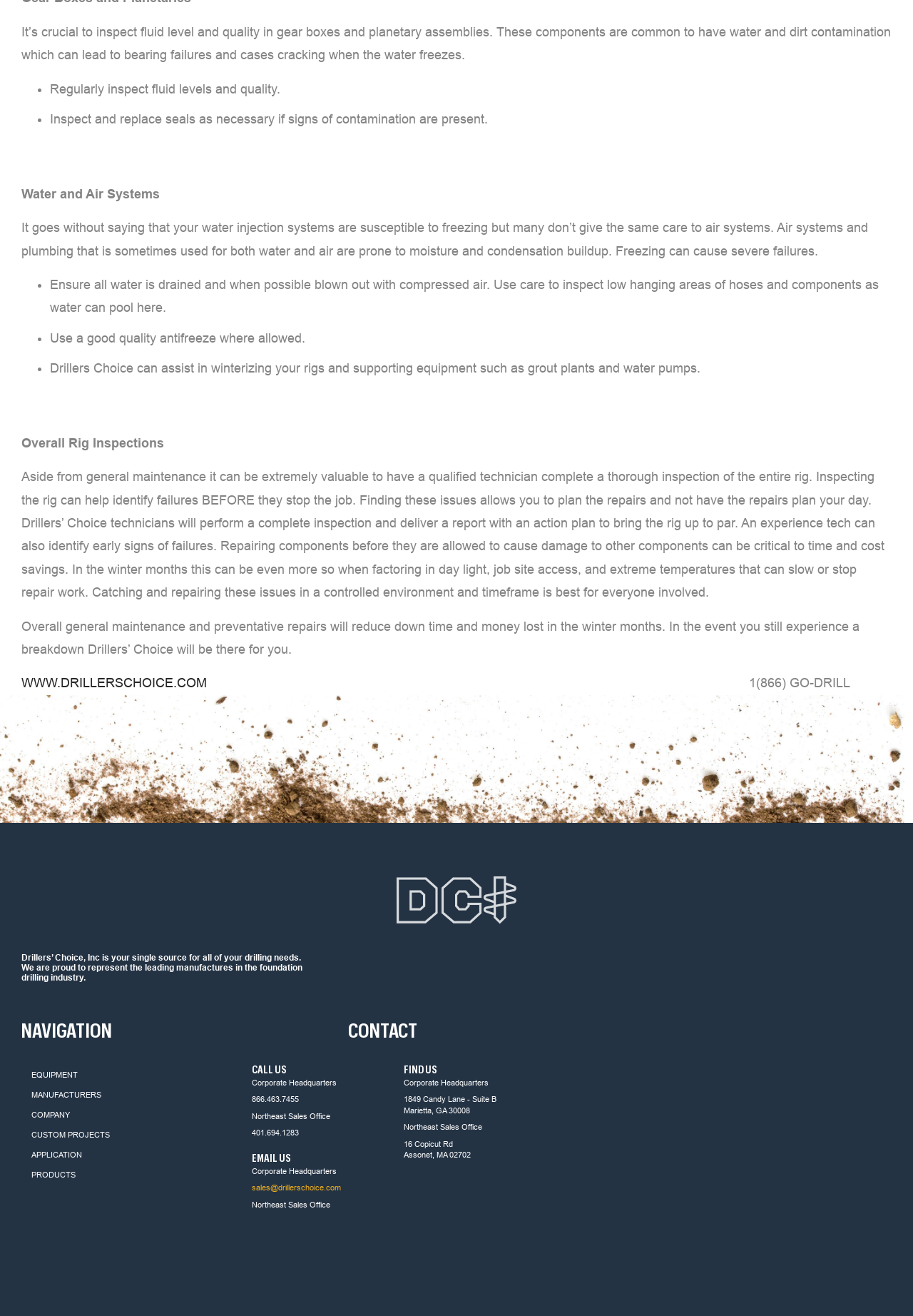Provide your answer to the question using just one word or phrase: What is the purpose of the 'Overall Rig Inspections' service?

To identify failures before they stop the job